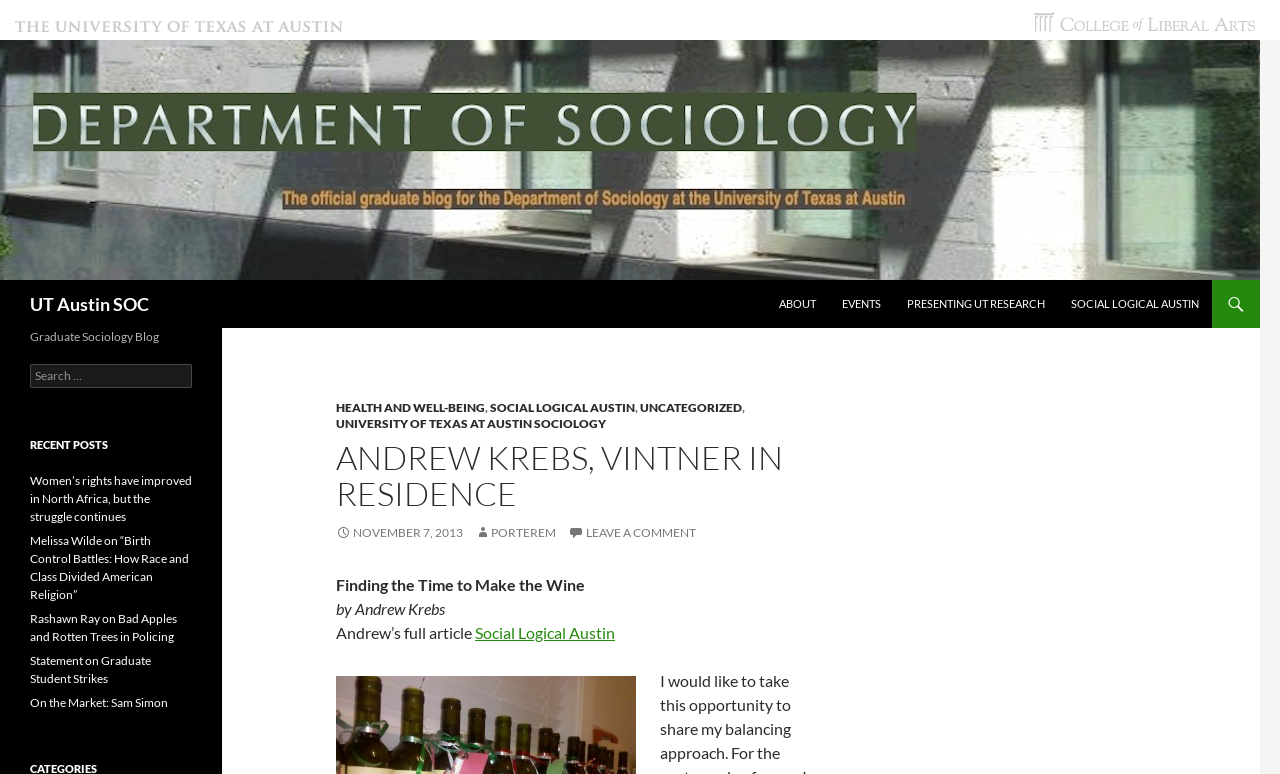Please identify the bounding box coordinates of the element's region that I should click in order to complete the following instruction: "Read about Andrew Krebs". The bounding box coordinates consist of four float numbers between 0 and 1, i.e., [left, top, right, bottom].

[0.262, 0.568, 0.633, 0.661]